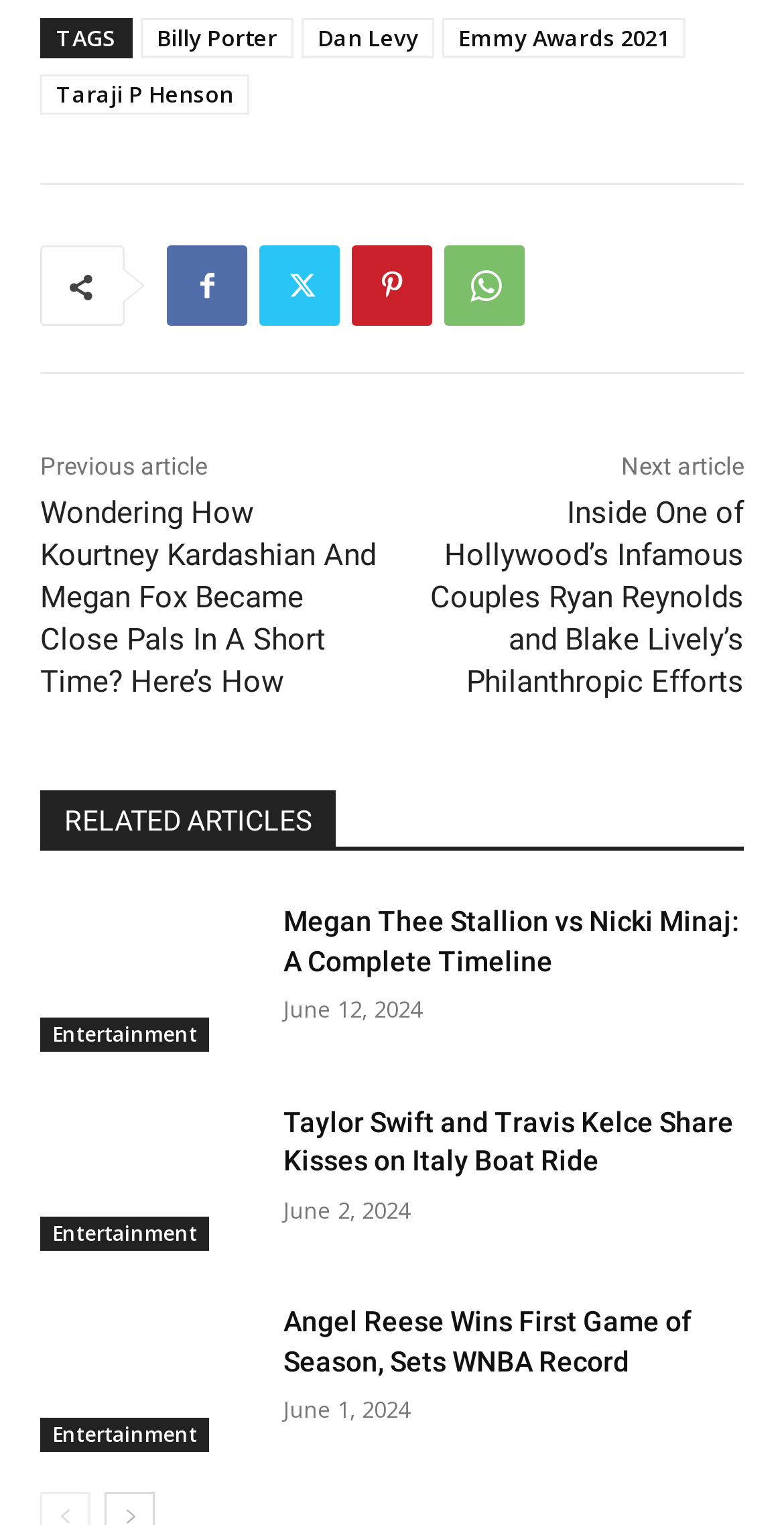Please analyze the image and provide a thorough answer to the question:
What is the purpose of the links 'Previous article' and 'Next article'?

The purpose of the links 'Previous article' and 'Next article' can be inferred by their positions and text content. They are likely used to navigate to the previous or next article in a series, allowing users to easily access related content.